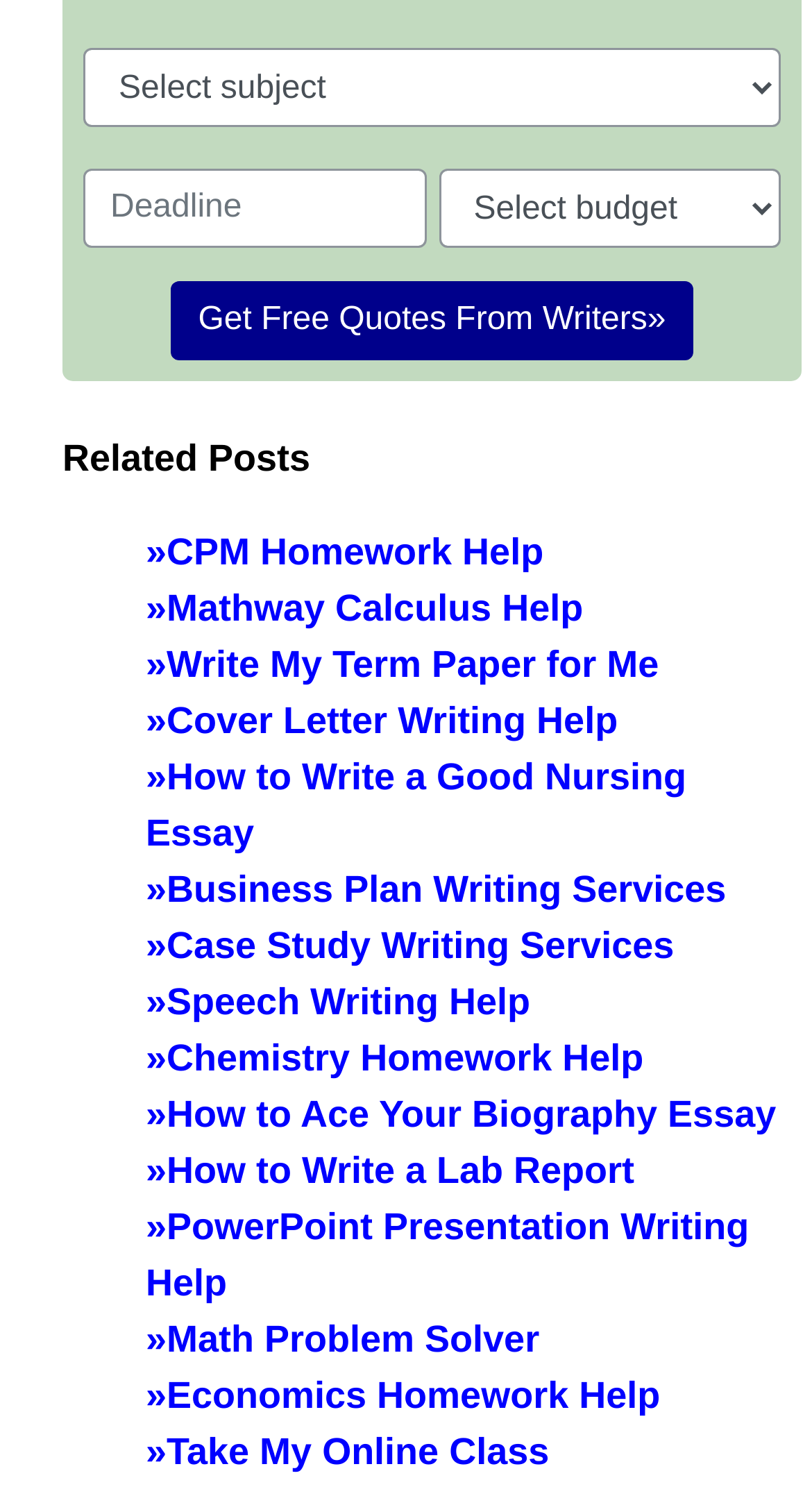How many links are in the related posts section?
Analyze the image and deliver a detailed answer to the question.

The related posts section contains 12 links to various articles and services related to academic writing. These links are listed in a vertical column and are labeled with descriptive text, such as 'CPM Homework Help' and 'How to Write a Good Nursing Essay'.